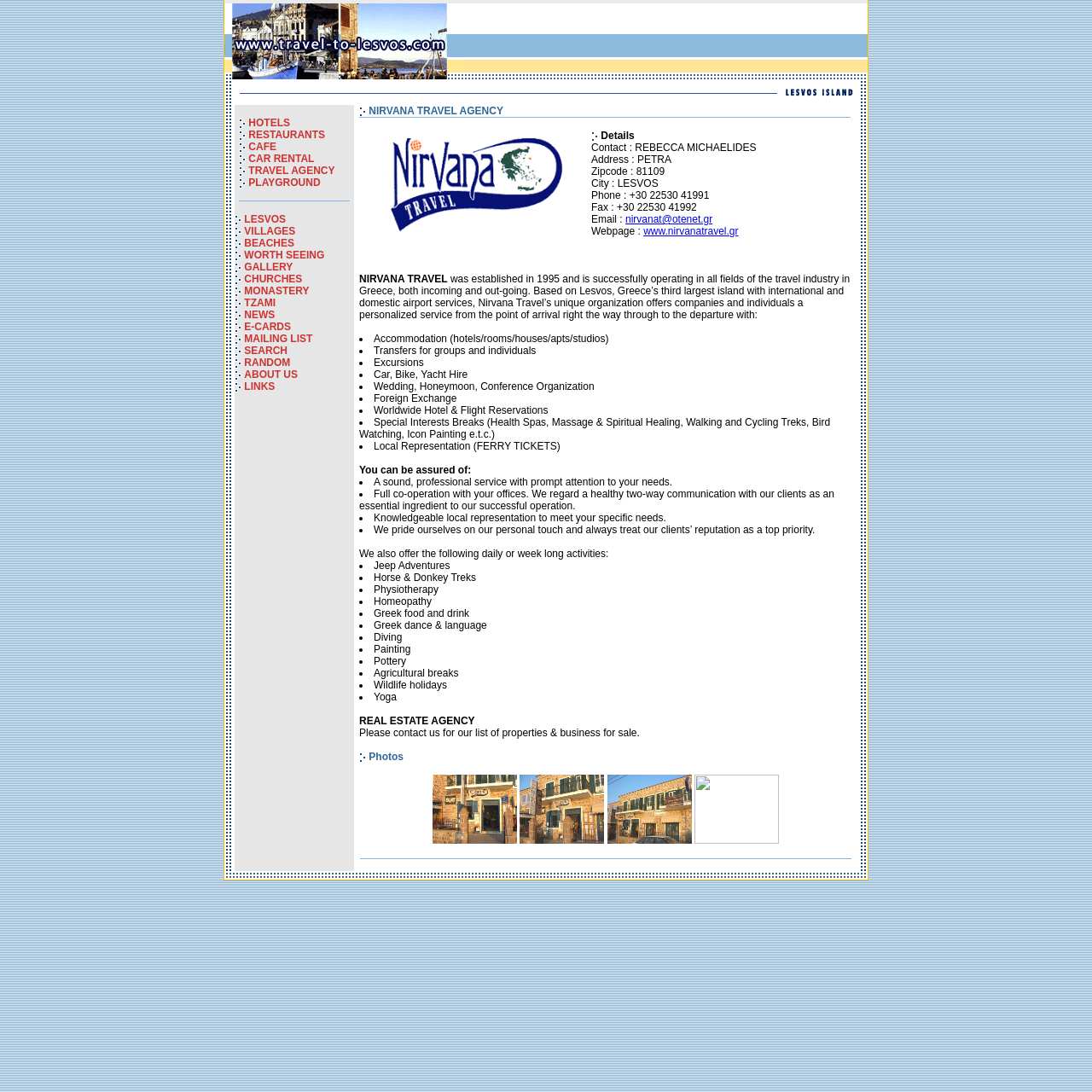Provide a thorough description of the webpage you see.

The webpage is about Nirvana Travel Agency, a travel agency in Petra, Lesvos, Greece. At the top, there is a logo image of the agency. Below the logo, there is a link to "Travel to Lesvos" with a brief description of the island, including information on hotels, restaurants, cafes, car rentals, travel agencies, art shops, diving, jewelry, and playgrounds.

To the right of the "Travel to Lesvos" link, there is an advertisement iframe. Next to the advertisement, there is a small image.

Below these elements, there is a section with a brief description of Lesvos, including information about the island. This section is accompanied by an image.

The main content of the webpage is a list of categories related to travel and tourism in Lesvos, including hotels, restaurants, cafes, car rentals, travel agencies, playgrounds, villages, beaches, worth seeing, galleries, churches, and monasteries. Each category has a corresponding image and link.

The categories are organized into two columns. The left column includes hotels, restaurants, cafes, car rentals, travel agencies, and playgrounds. The right column includes villages, beaches, worth seeing, galleries, churches, and monasteries.

At the bottom of the webpage, there are additional links to news, e-cards, mailing lists, search, and random pages, as well as an about us section and links.